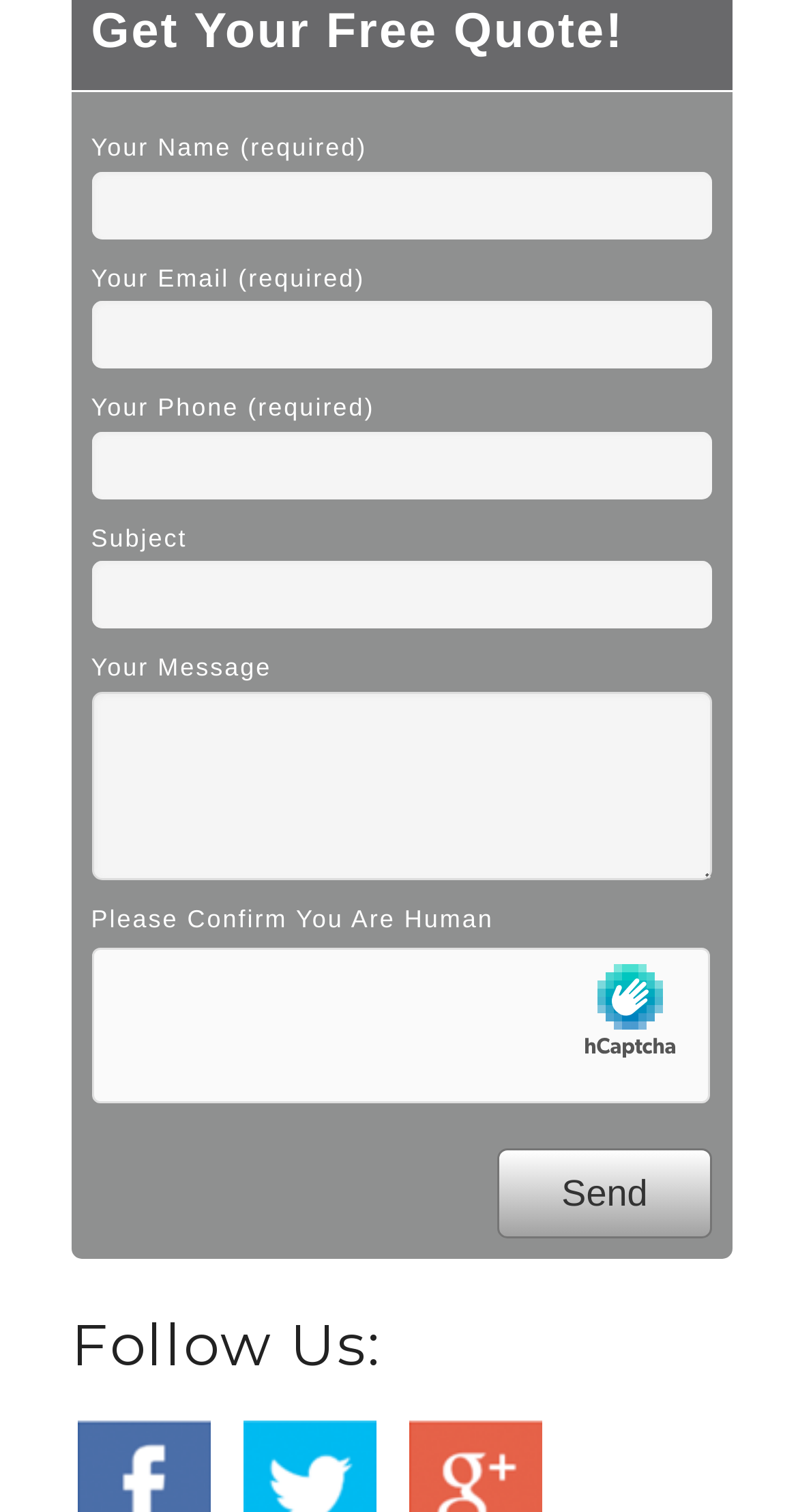What is the label of the last input field? Based on the screenshot, please respond with a single word or phrase.

Your Message